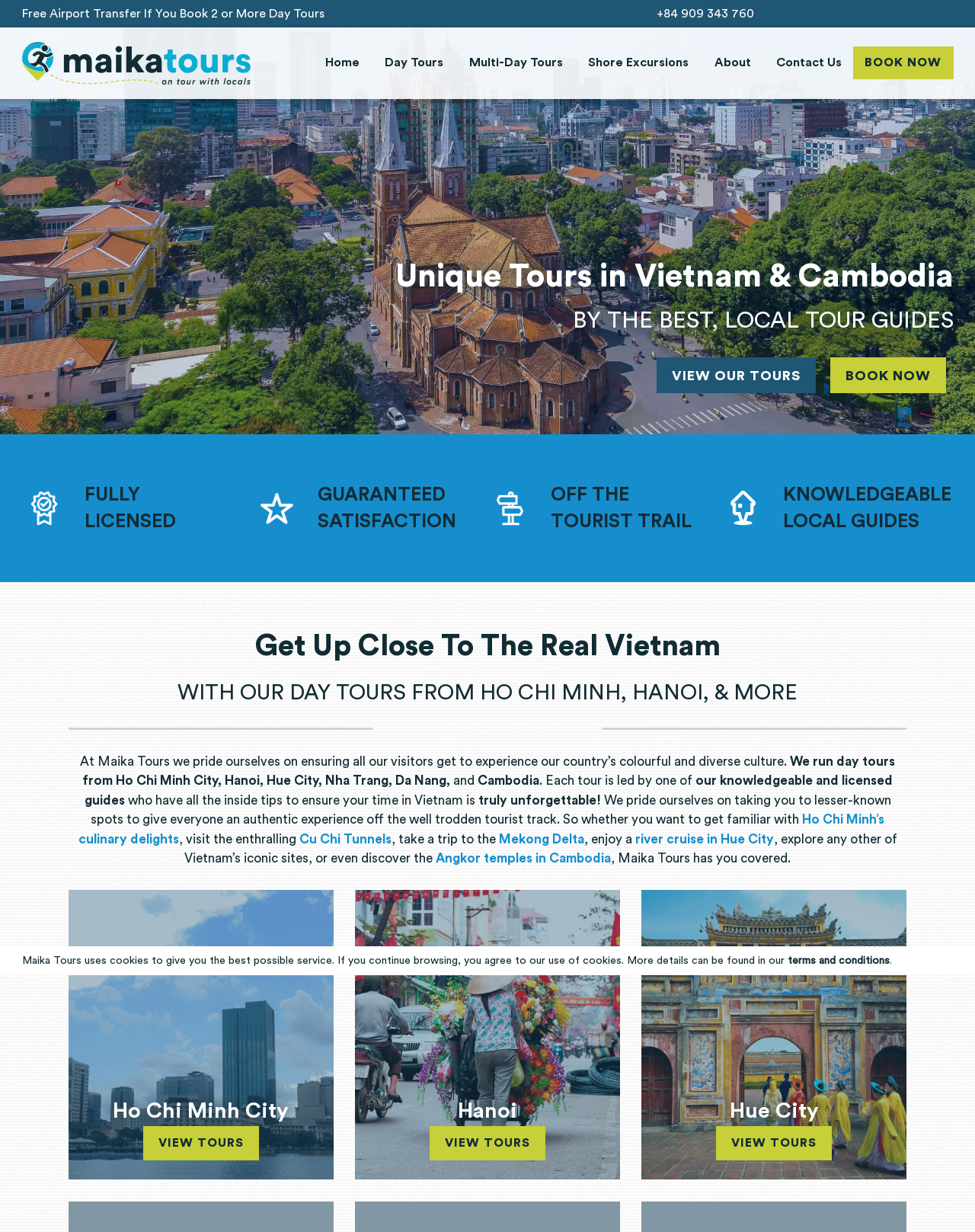Bounding box coordinates are specified in the format (top-left x, top-left y, bottom-right x, bottom-right y). All values are floating point numbers bounded between 0 and 1. Please provide the bounding box coordinate of the region this sentence describes: Shore Excursions in Nha Trang

[0.595, 0.126, 0.877, 0.153]